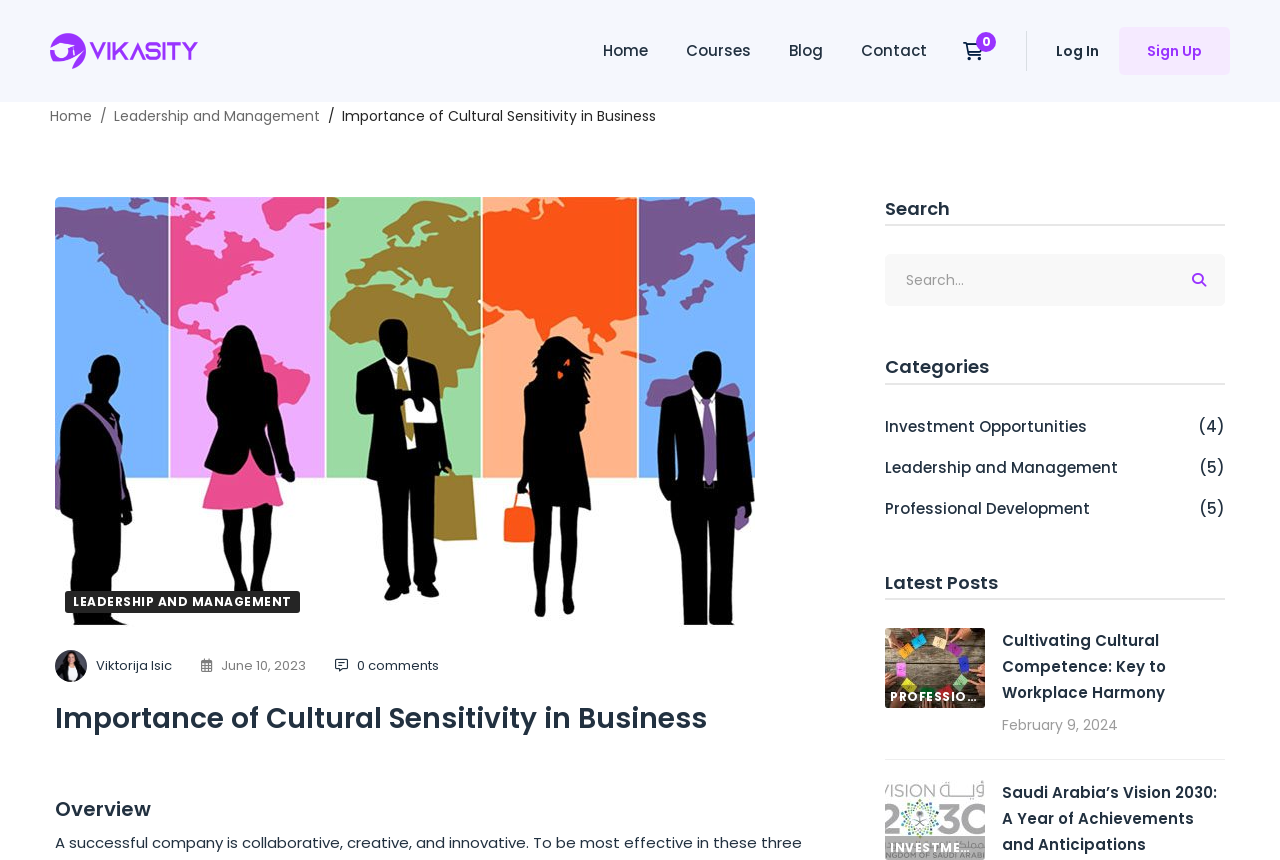Specify the bounding box coordinates of the element's area that should be clicked to execute the given instruction: "View the blog post on Saudi Arabia's Vision 2030". The coordinates should be four float numbers between 0 and 1, i.e., [left, top, right, bottom].

[0.691, 0.907, 0.77, 1.0]